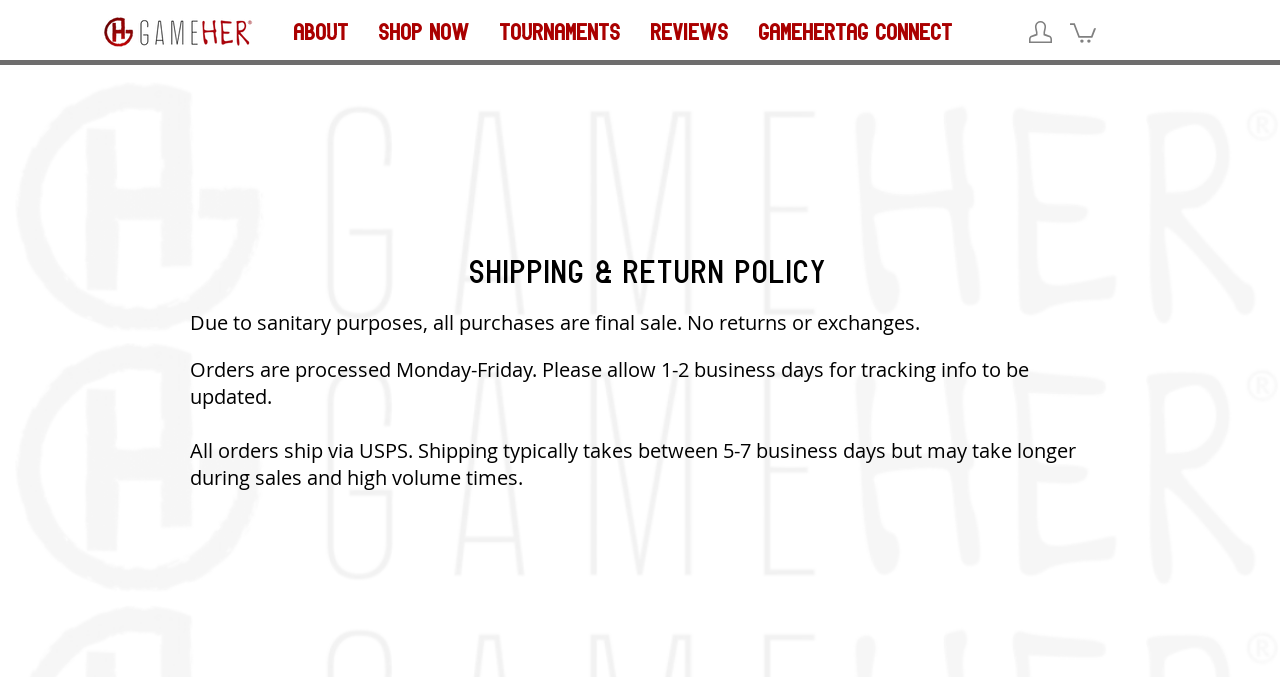How long does shipping take?
Using the image, give a concise answer in the form of a single word or short phrase.

5-7 business days